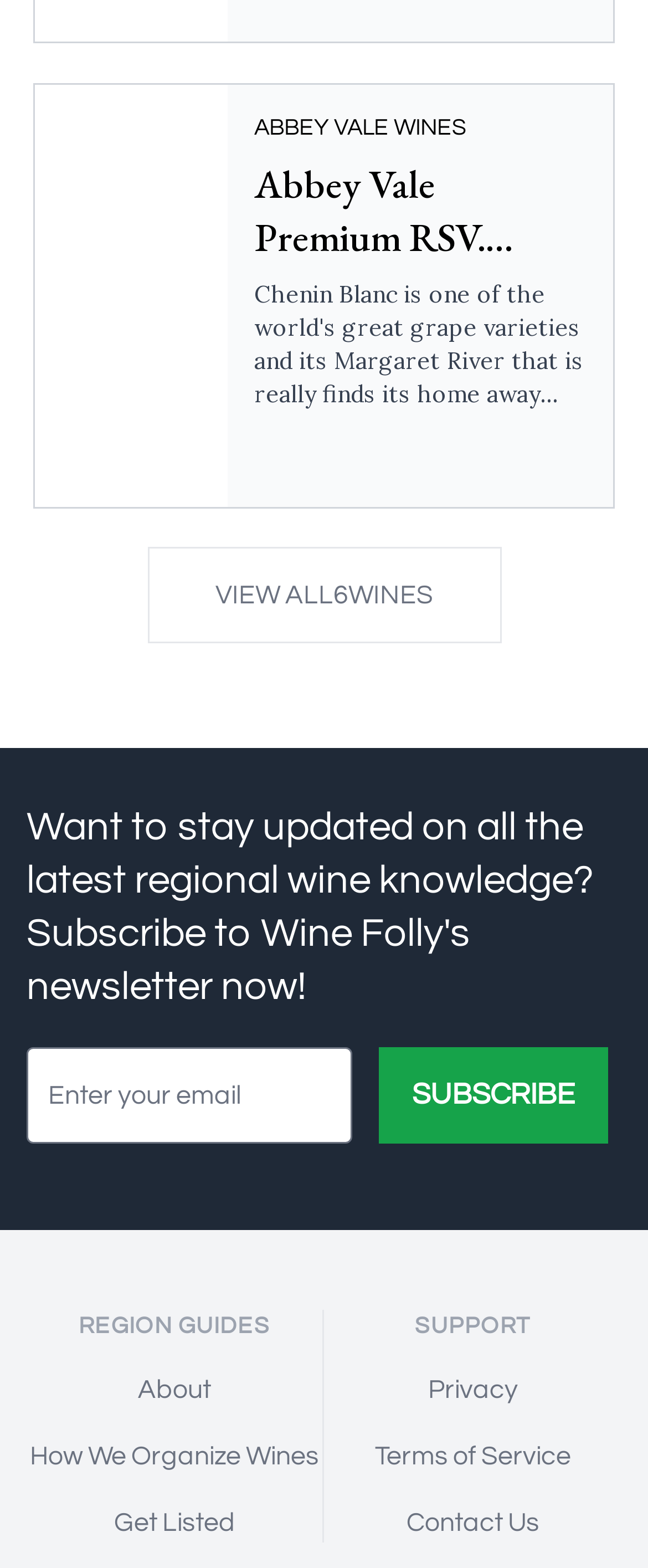What is the name of the wine producer?
Please elaborate on the answer to the question with detailed information.

The text 'Abbey Vale Wines Abbey Vale Premium RSV. Chenin Blanc Bottle Preview' indicates that the wine producer is Abbey Vale Wines.